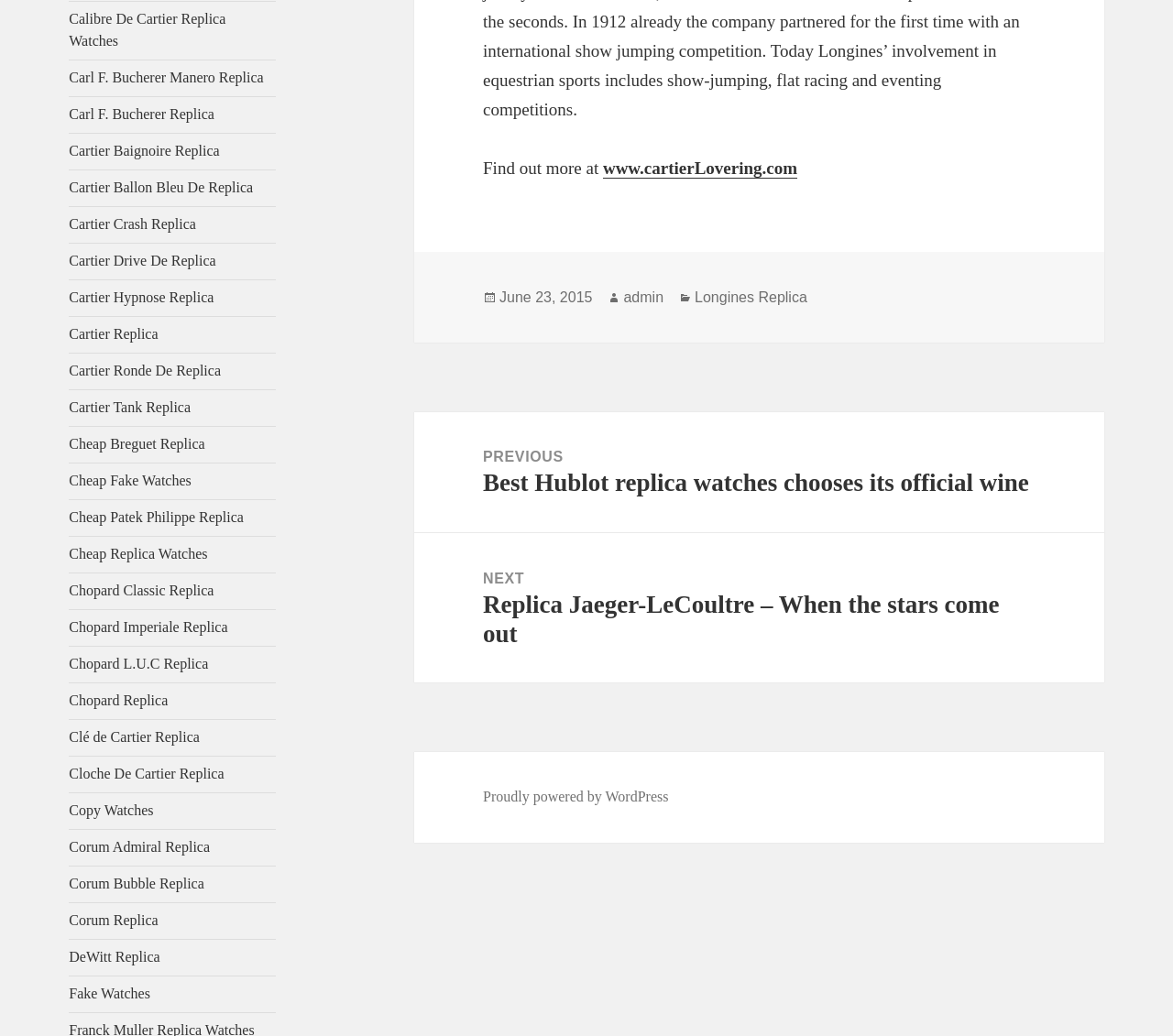Give a concise answer of one word or phrase to the question: 
What is the platform powering this website?

WordPress